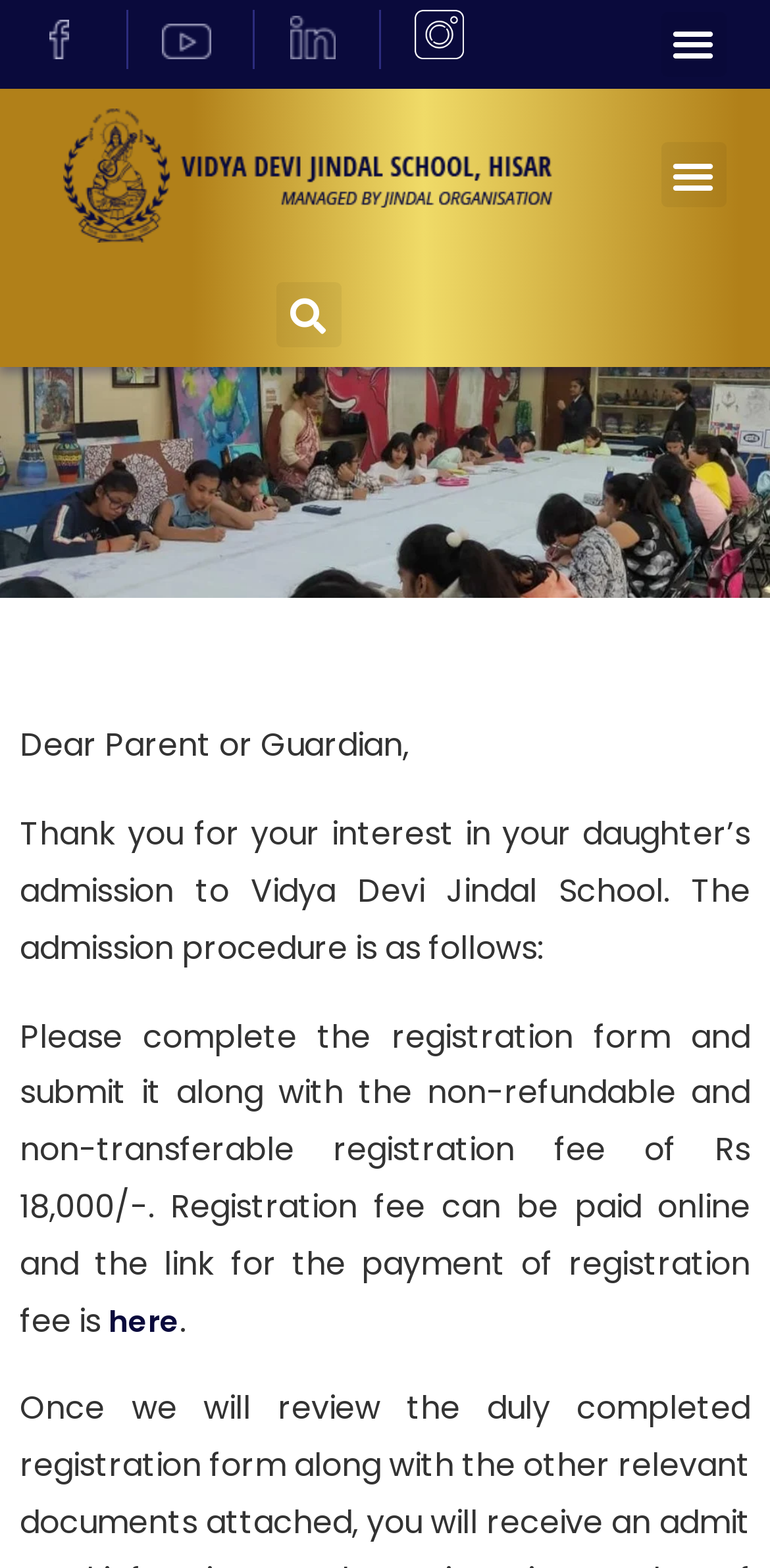Elaborate on the webpage's design and content in a detailed caption.

The webpage appears to be an admission portal for Vidya Devi Jindal School, specifically a letter to prospective parents. At the top-left corner, there are four links, each accompanied by a small image, which seem to be navigation links. Below these links, there are two buttons, both labeled "Menu Toggle", which are likely used to expand or collapse a menu.

On the left side of the page, there is a search bar and another link. The main content of the page starts with a greeting, "Dear Parent or Guardian," followed by a paragraph explaining the admission procedure. The text continues, providing instructions on how to complete the registration form and submit it with the required fee. There is a link to pay the registration fee online, labeled "here", which is located near the bottom of the page.

There are a total of five links on the page, four of which are accompanied by images, and one standalone link. The page also contains two buttons and a search bar. The overall layout is organized, with clear headings and concise text.